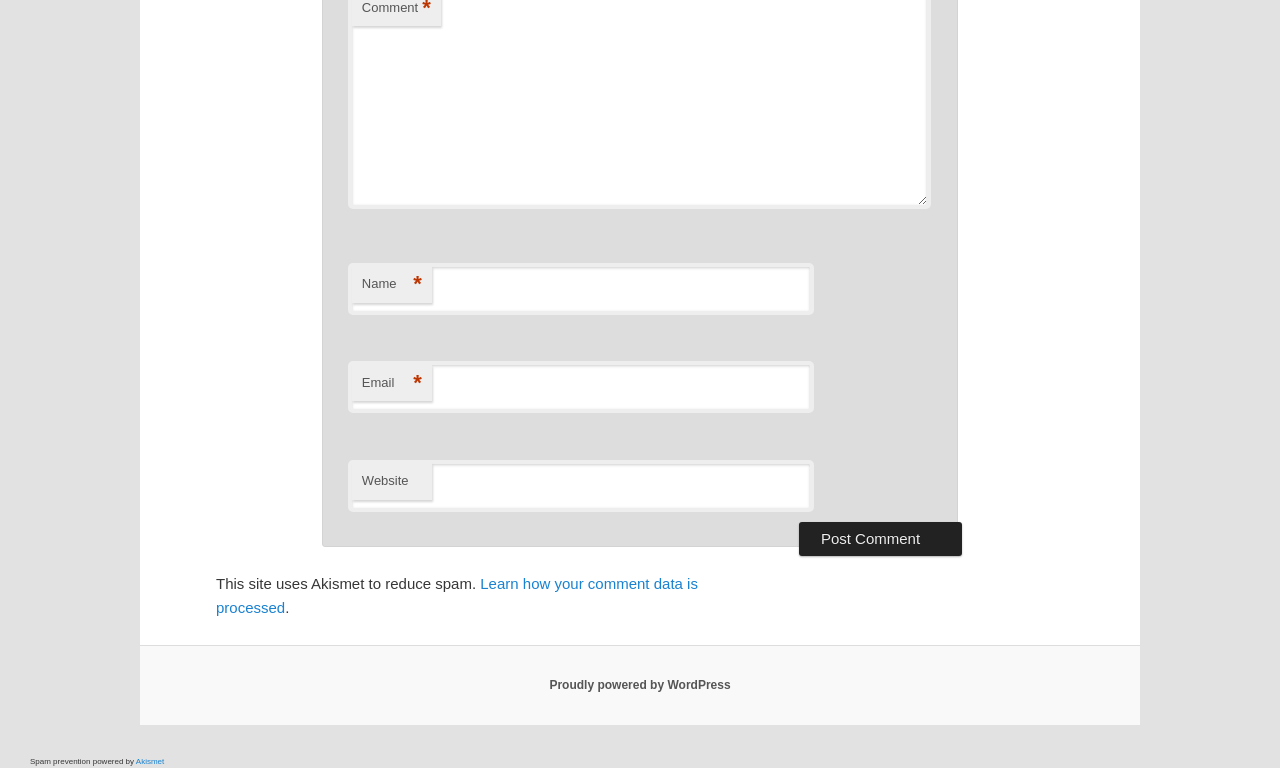What is the function of the 'Post Comment' button?
Please use the image to provide an in-depth answer to the question.

The 'Post Comment' button is a clickable element located below the textboxes, which implies that it is used to submit the information entered in the textboxes. The presence of this button suggests that the website allows users to leave comments or feedback.